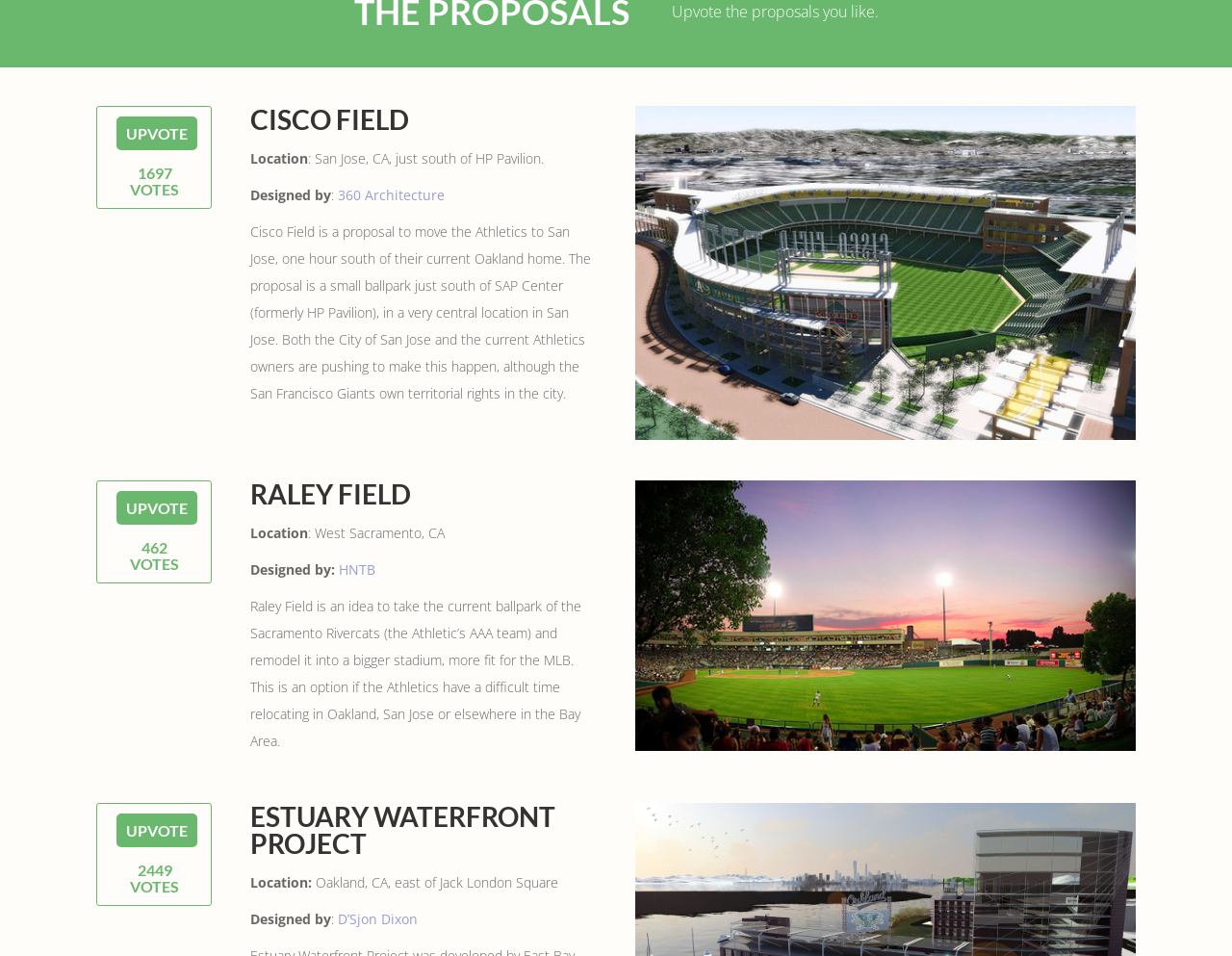Based on the description "D’Sjon Dixon", find the bounding box of the specified UI element.

[0.274, 0.952, 0.339, 0.971]